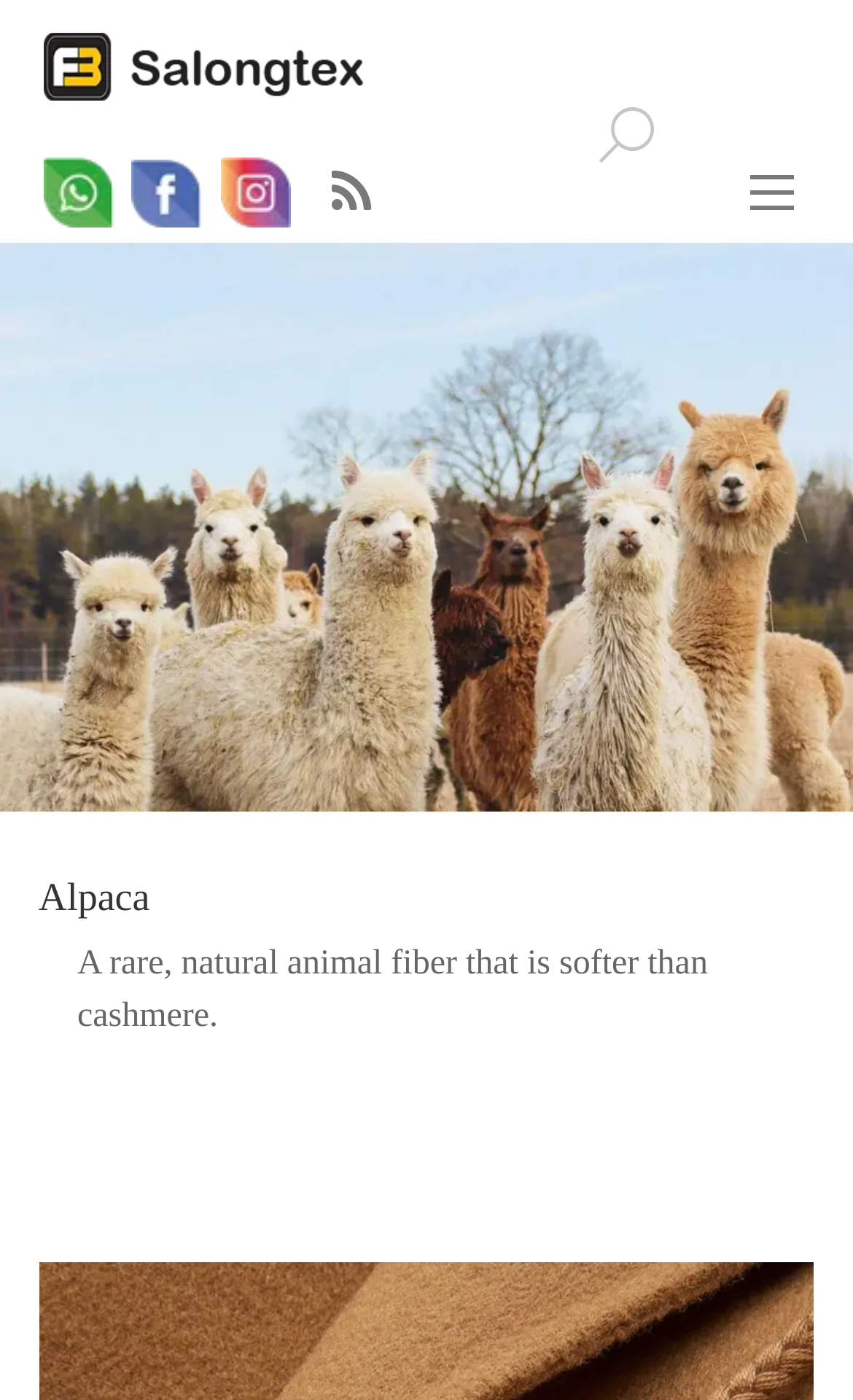Locate the bounding box coordinates of the element that should be clicked to execute the following instruction: "Contact through whatsapp".

[0.05, 0.128, 0.132, 0.153]